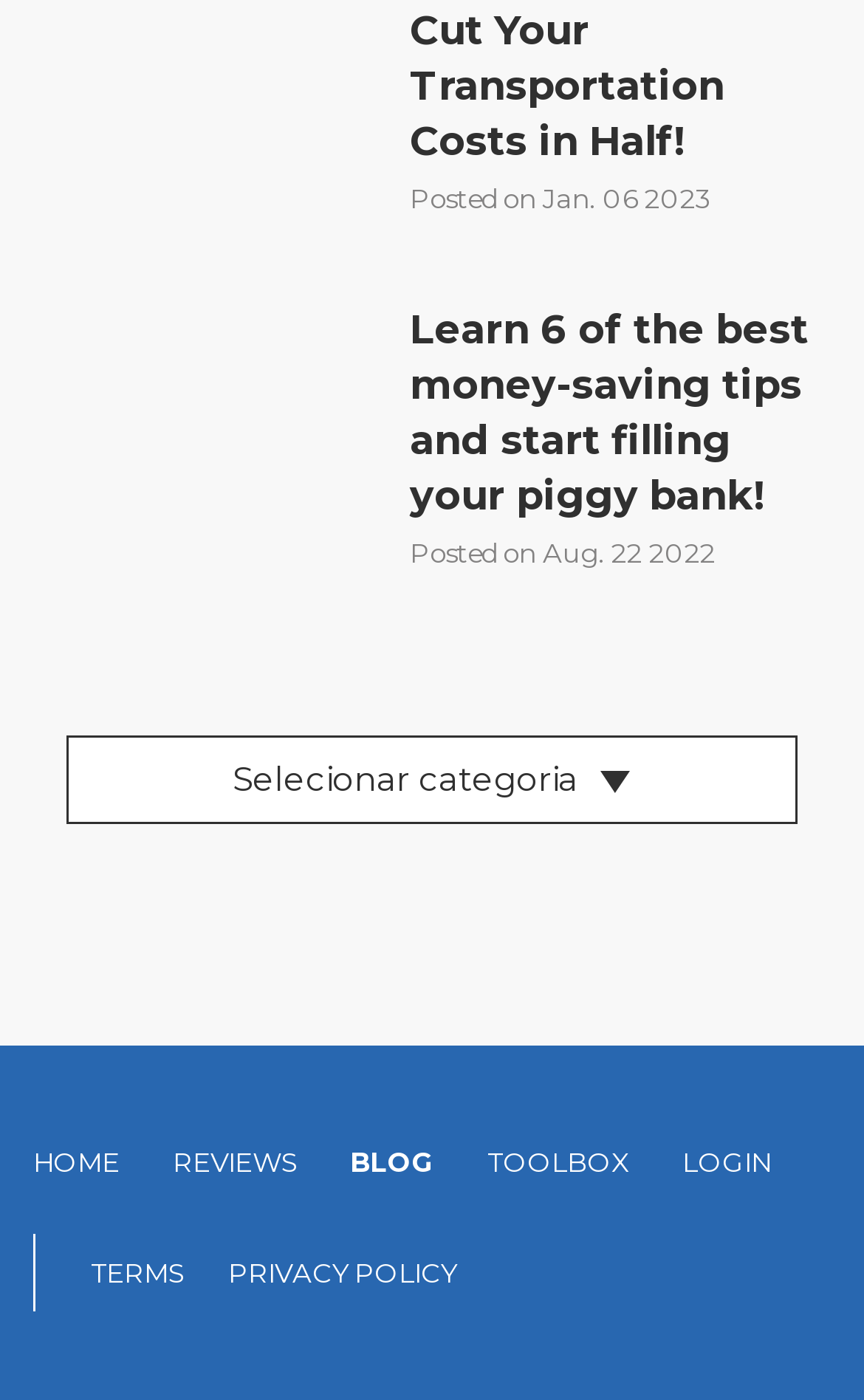How many main navigation links are there?
From the image, respond using a single word or phrase.

5